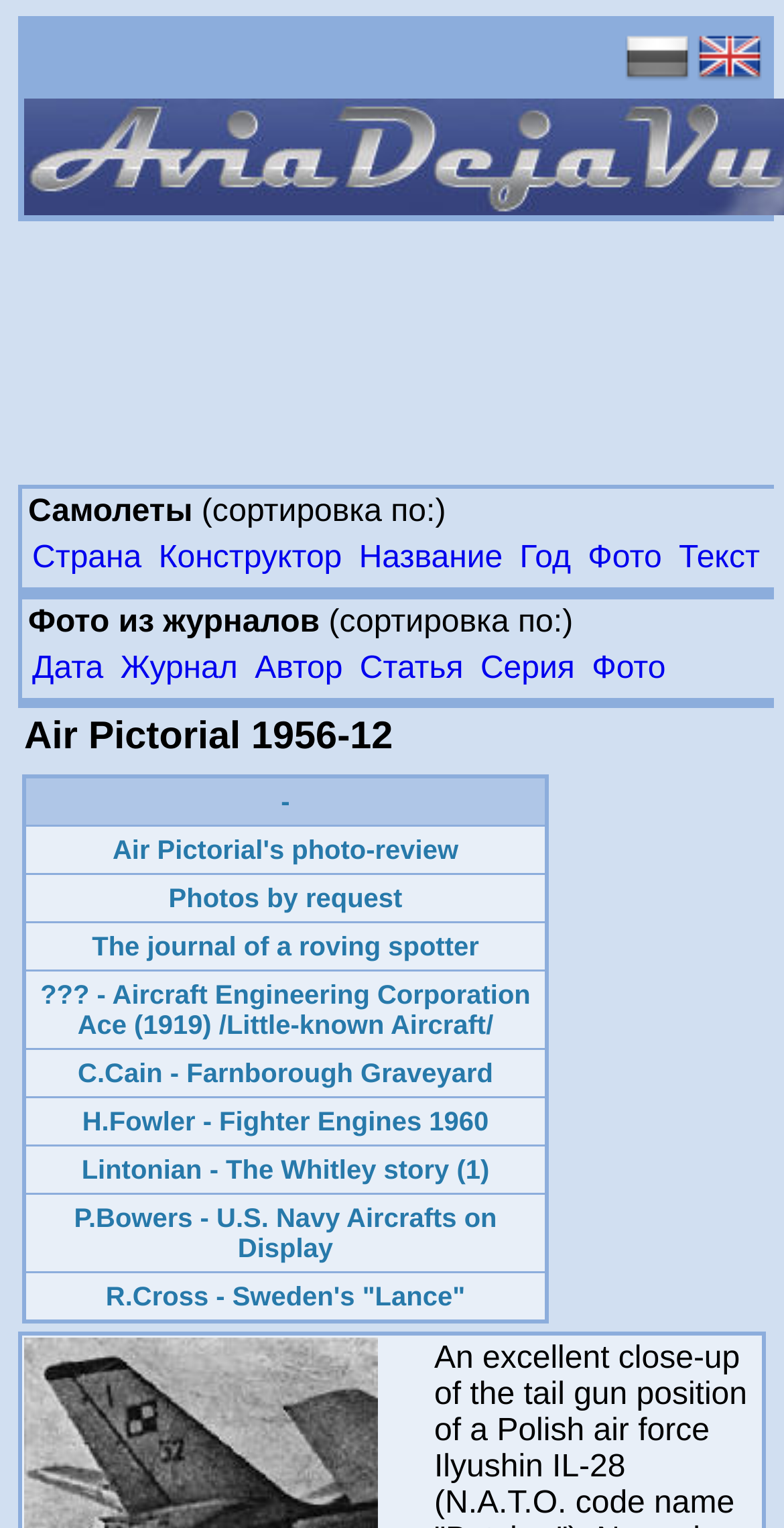Given the description of the UI element: "Фото Photo", predict the bounding box coordinates in the form of [left, top, right, bottom], with each value being a float between 0 and 1.

[0.755, 0.427, 0.849, 0.449]